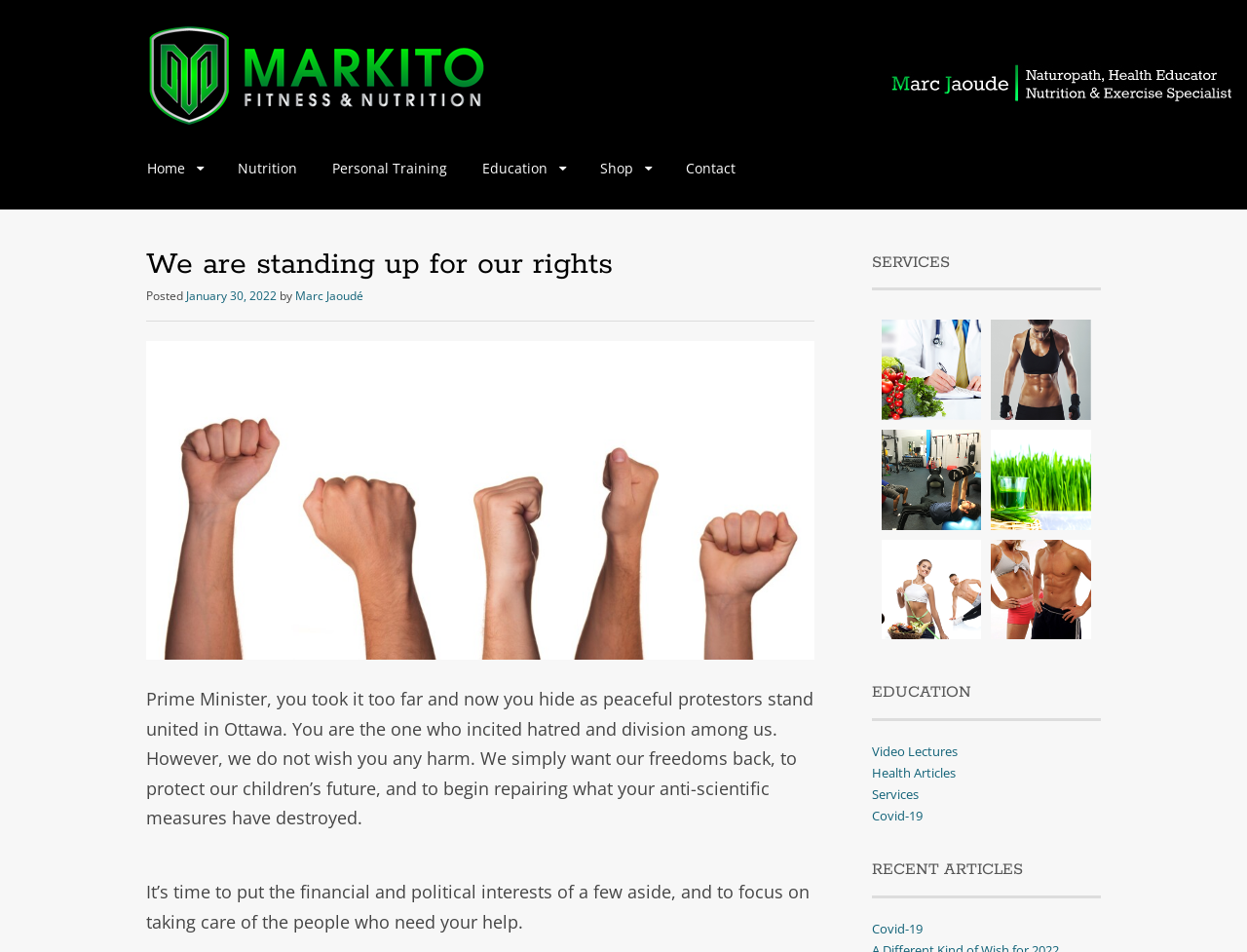Using the elements shown in the image, answer the question comprehensively: What is the author of the posted article?

The author of the posted article can be found below the heading 'We are standing up for our rights', where it says 'by Marc Jaoudé'. This indicates who wrote the article.